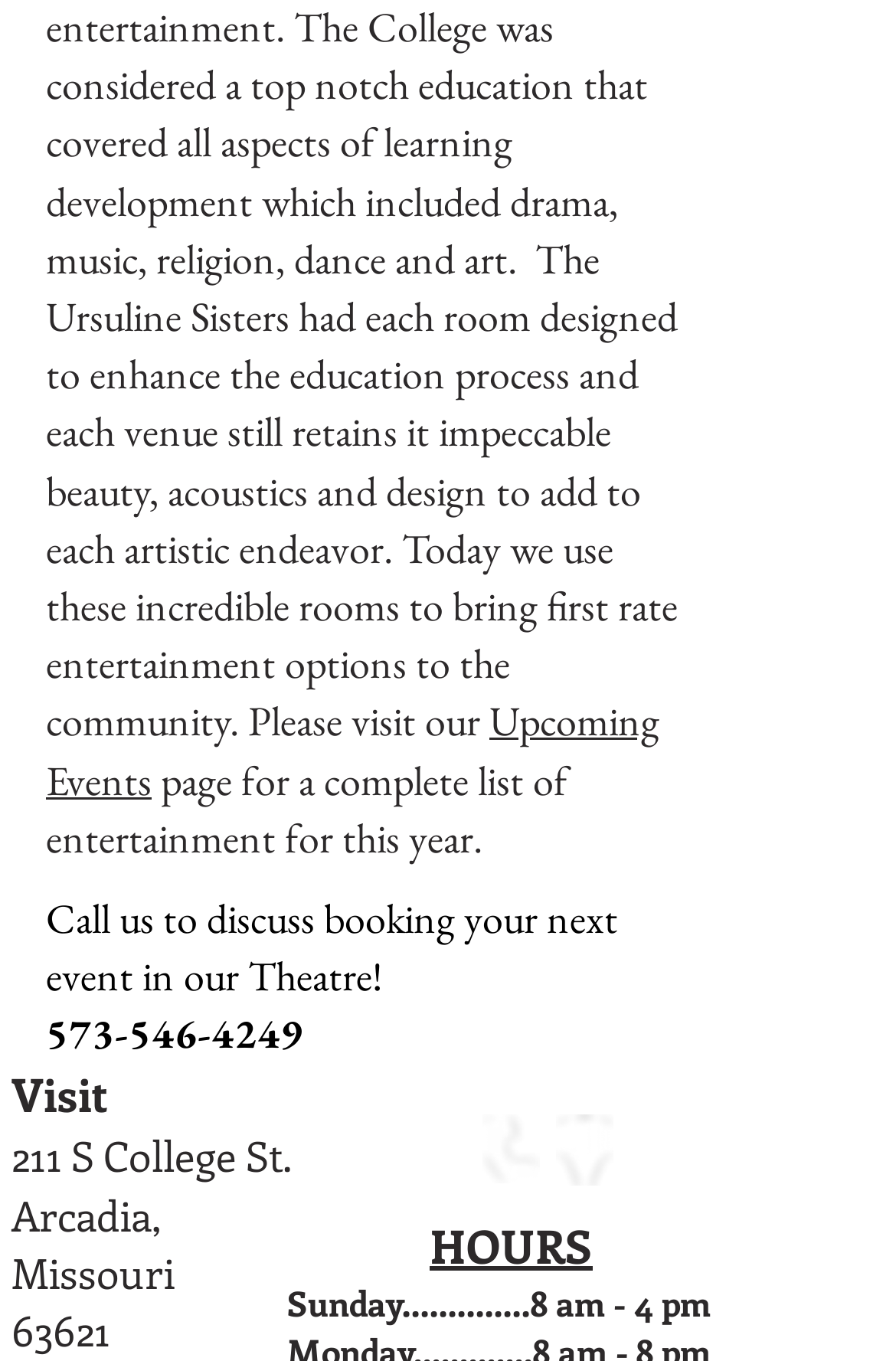Identify the bounding box of the UI element that matches this description: "Upcoming Events".

[0.051, 0.51, 0.736, 0.592]